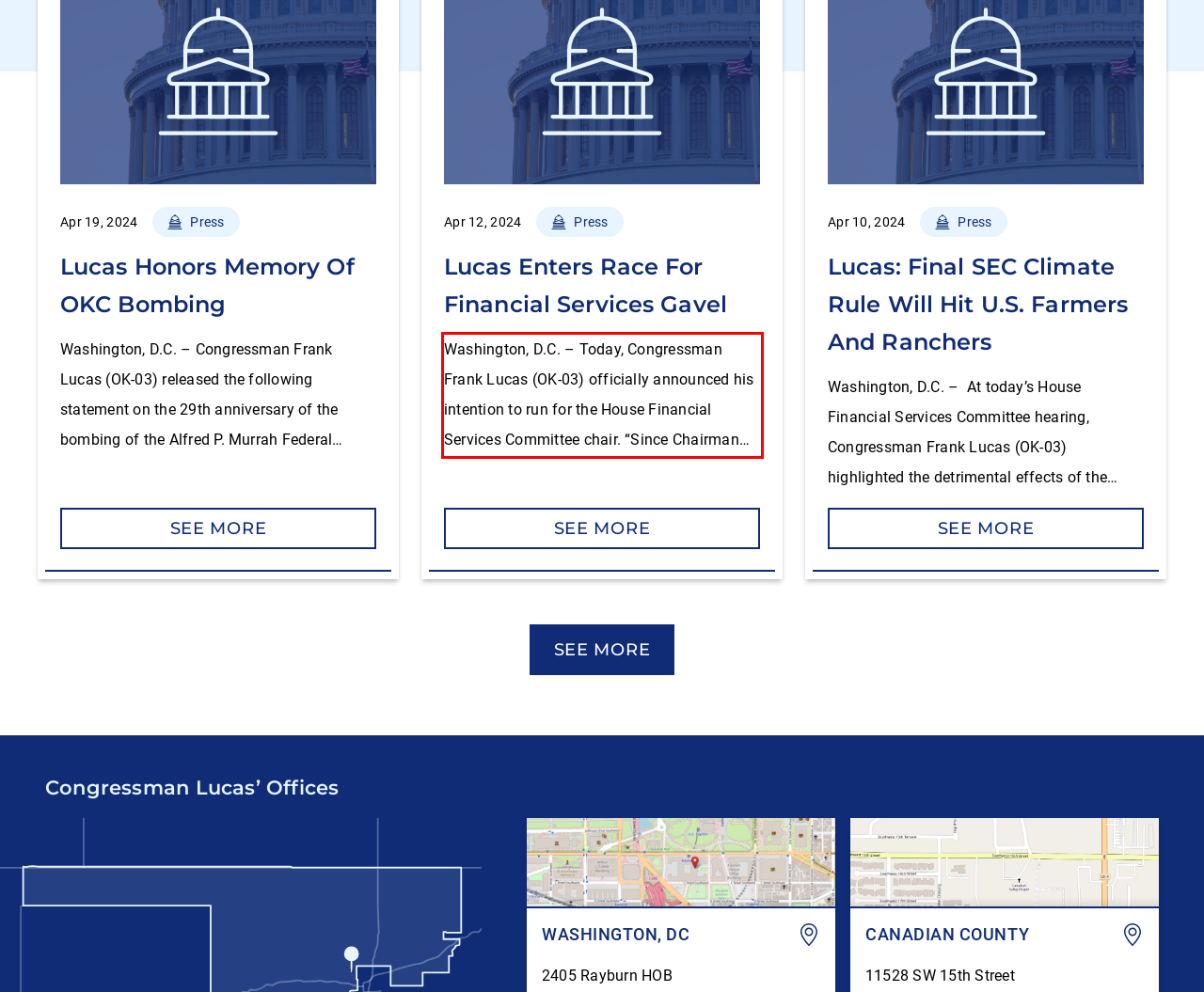The screenshot provided shows a webpage with a red bounding box. Apply OCR to the text within this red bounding box and provide the extracted content.

Washington, D.C. – Today, Congressman Frank Lucas (OK-03) officially announced his intention to run for the House Financial Services Committee chair. “Since Chairman McHenry’s announcement to retire late last year, I have been approached by several of my colleagues who have encouraged me to seek the Financial Services Committee Chairmanship. With 30 years of experience on […]